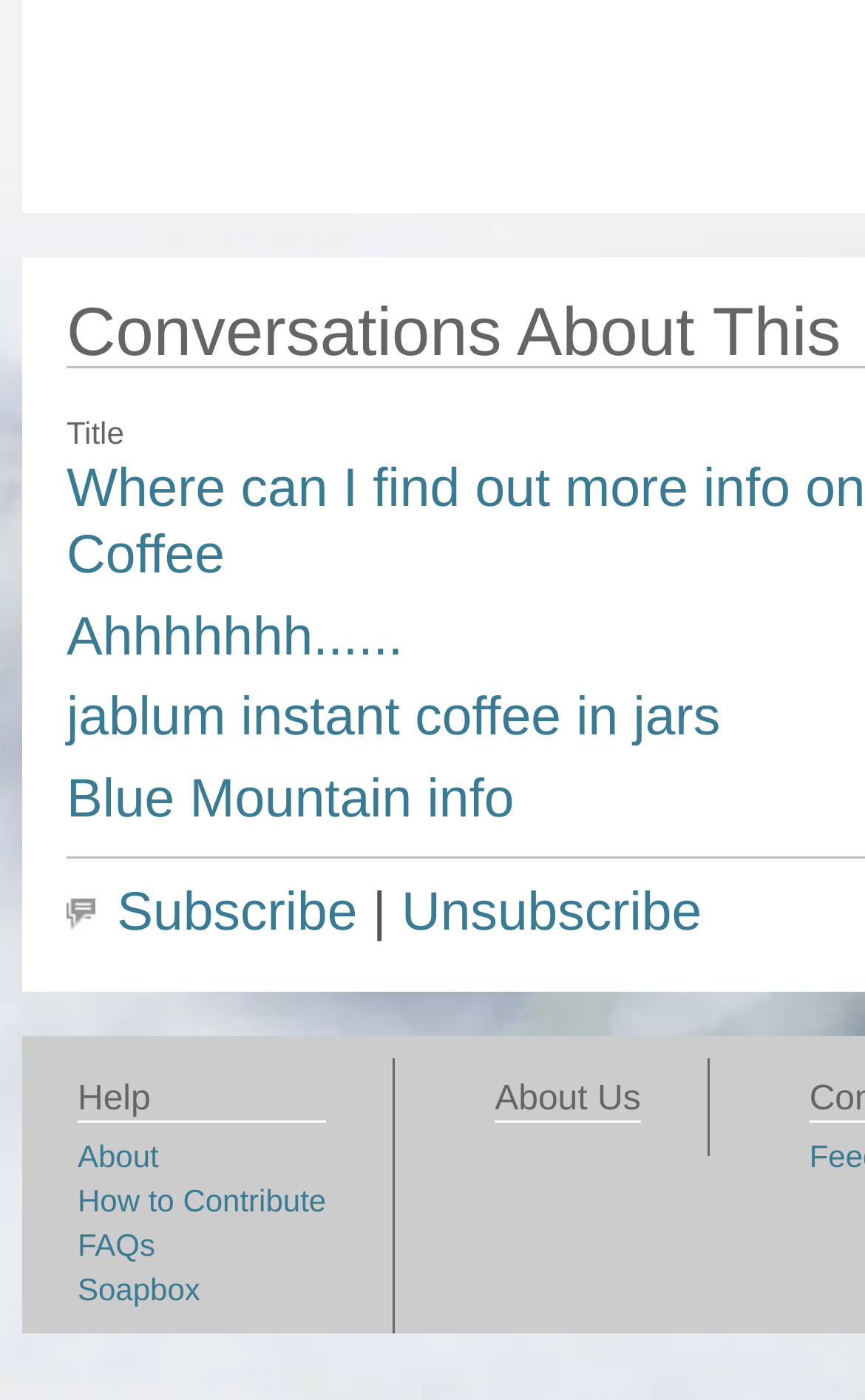What is the purpose of the 'Subscribe' and 'Unsubscribe' links?
Use the screenshot to answer the question with a single word or phrase.

Manage newsletter subscription